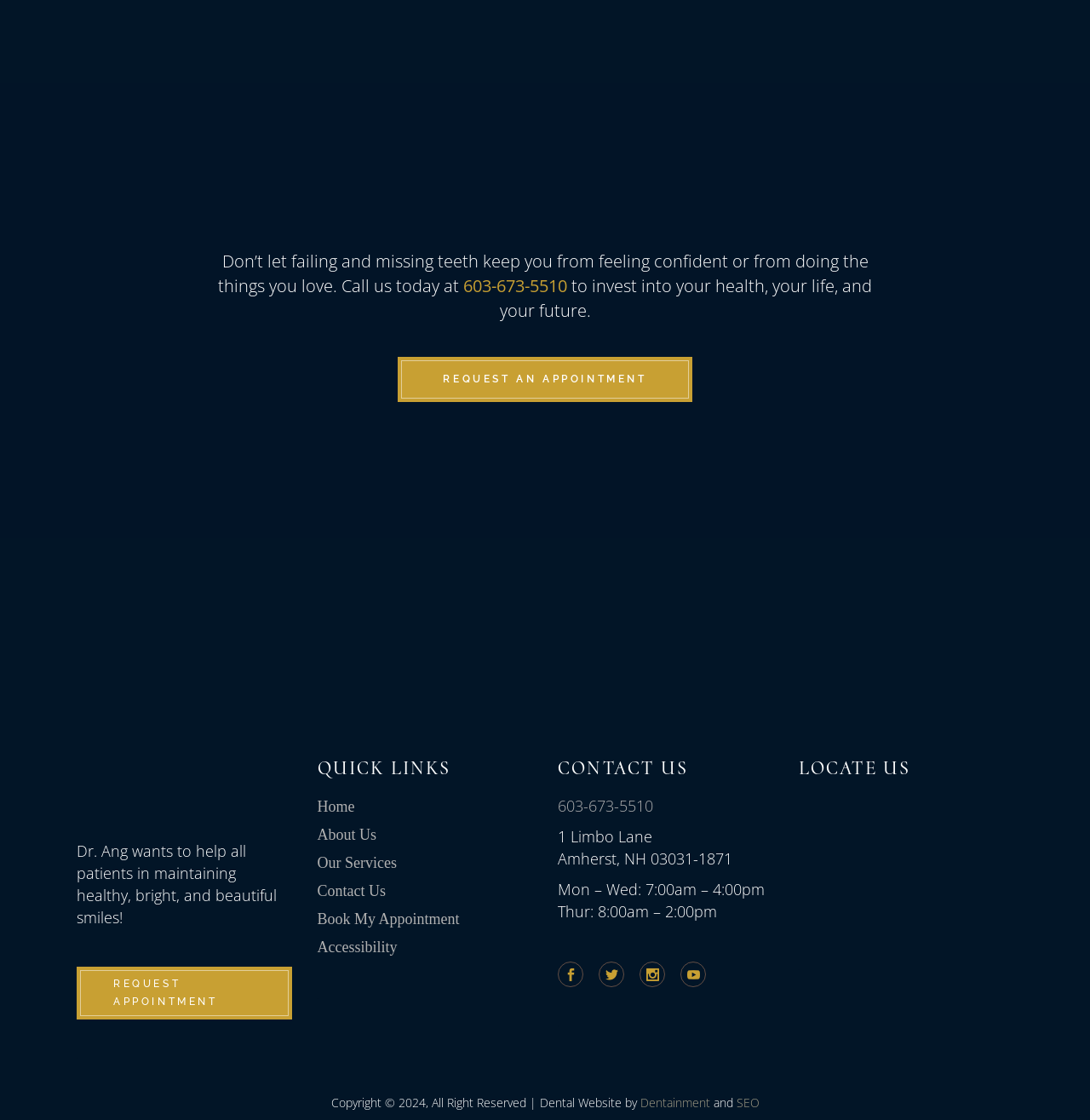Specify the bounding box coordinates of the area that needs to be clicked to achieve the following instruction: "Visit the home page".

[0.291, 0.713, 0.325, 0.728]